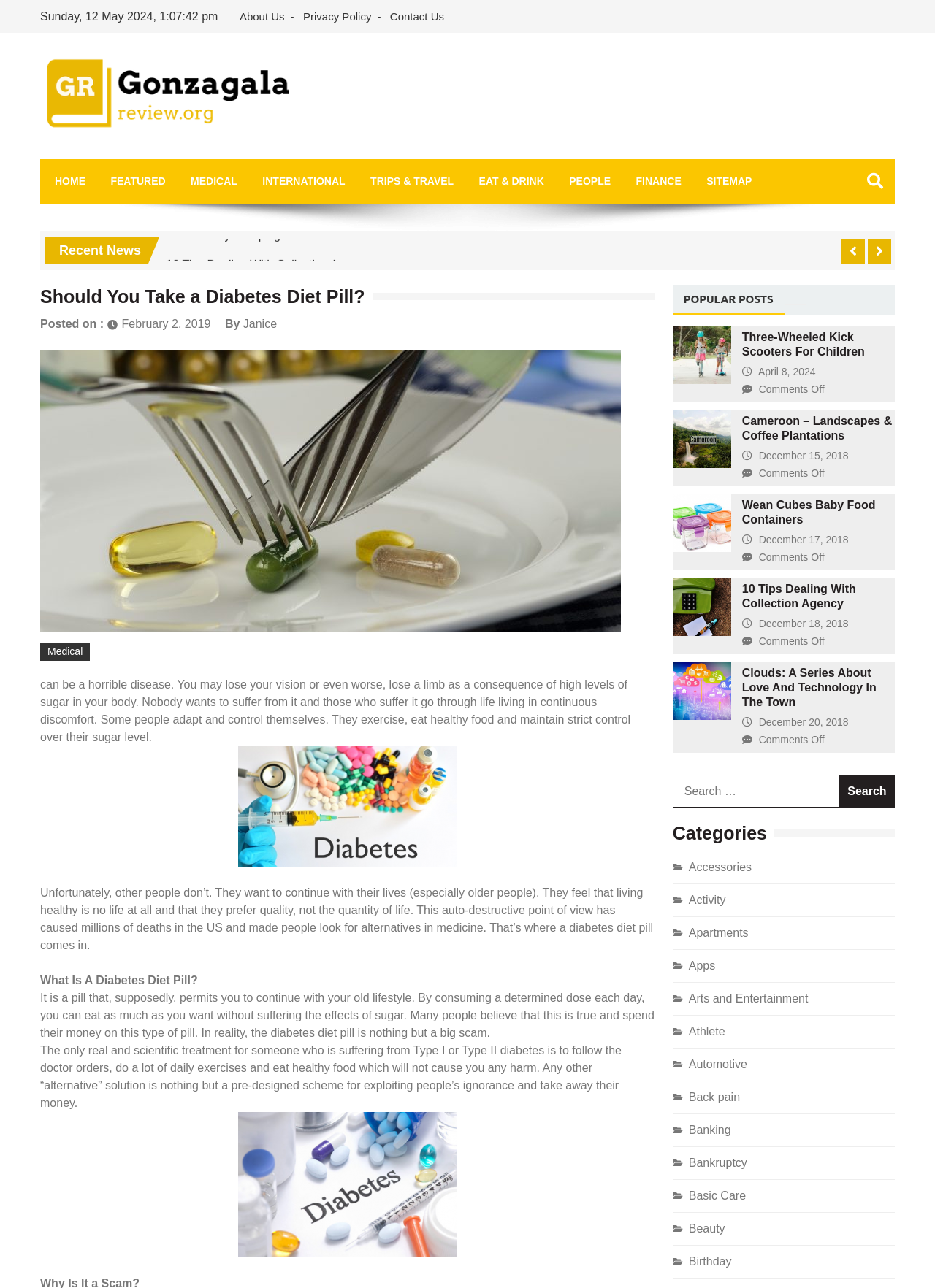Provide the bounding box coordinates for the UI element that is described by this text: "Sitemap". The coordinates should be in the form of four float numbers between 0 and 1: [left, top, right, bottom].

[0.756, 0.123, 0.804, 0.158]